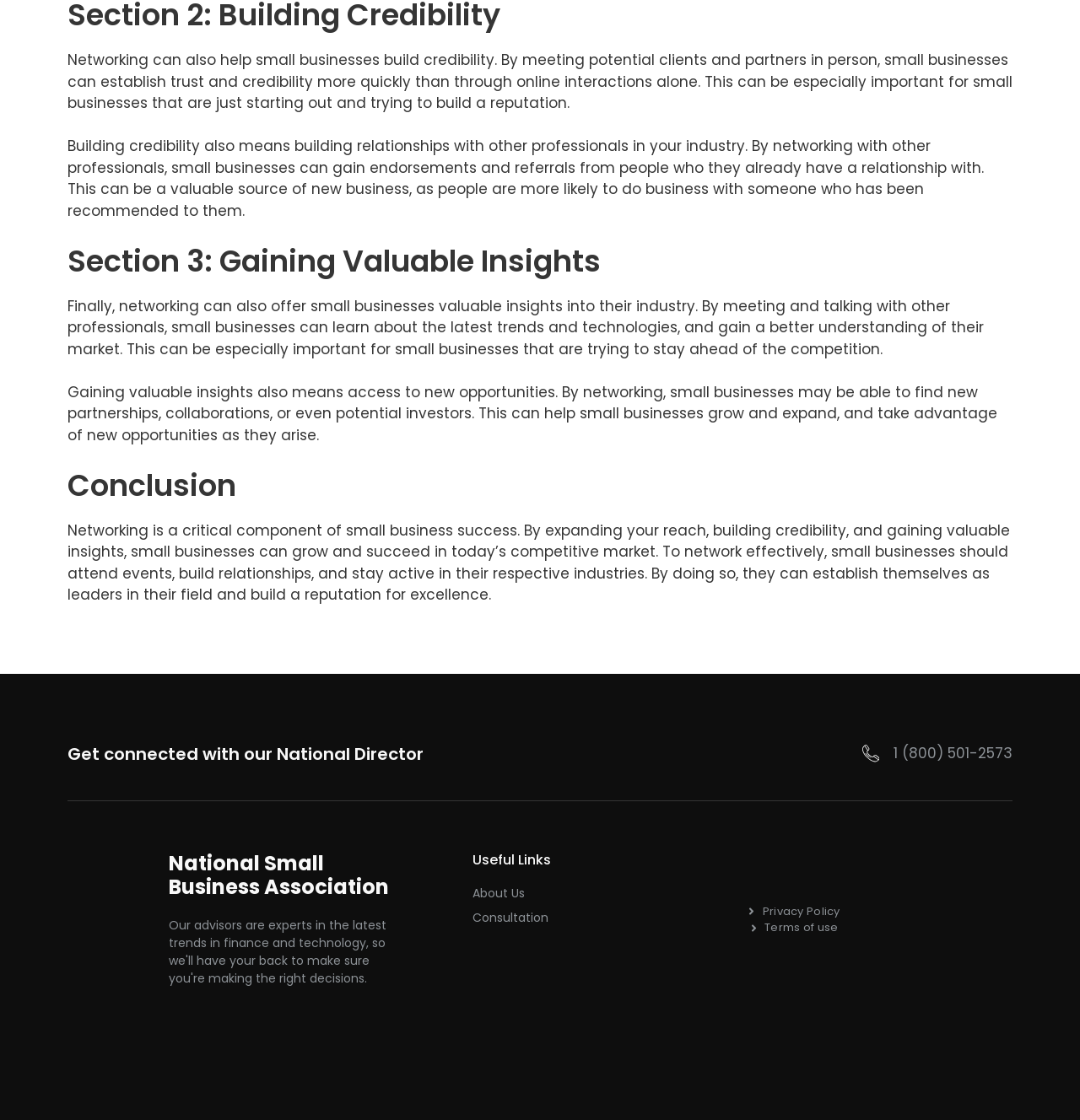Using the provided element description, identify the bounding box coordinates as (top-left x, top-left y, bottom-right x, bottom-right y). Ensure all values are between 0 and 1. Description: Privacy Policy

[0.625, 0.806, 0.844, 0.821]